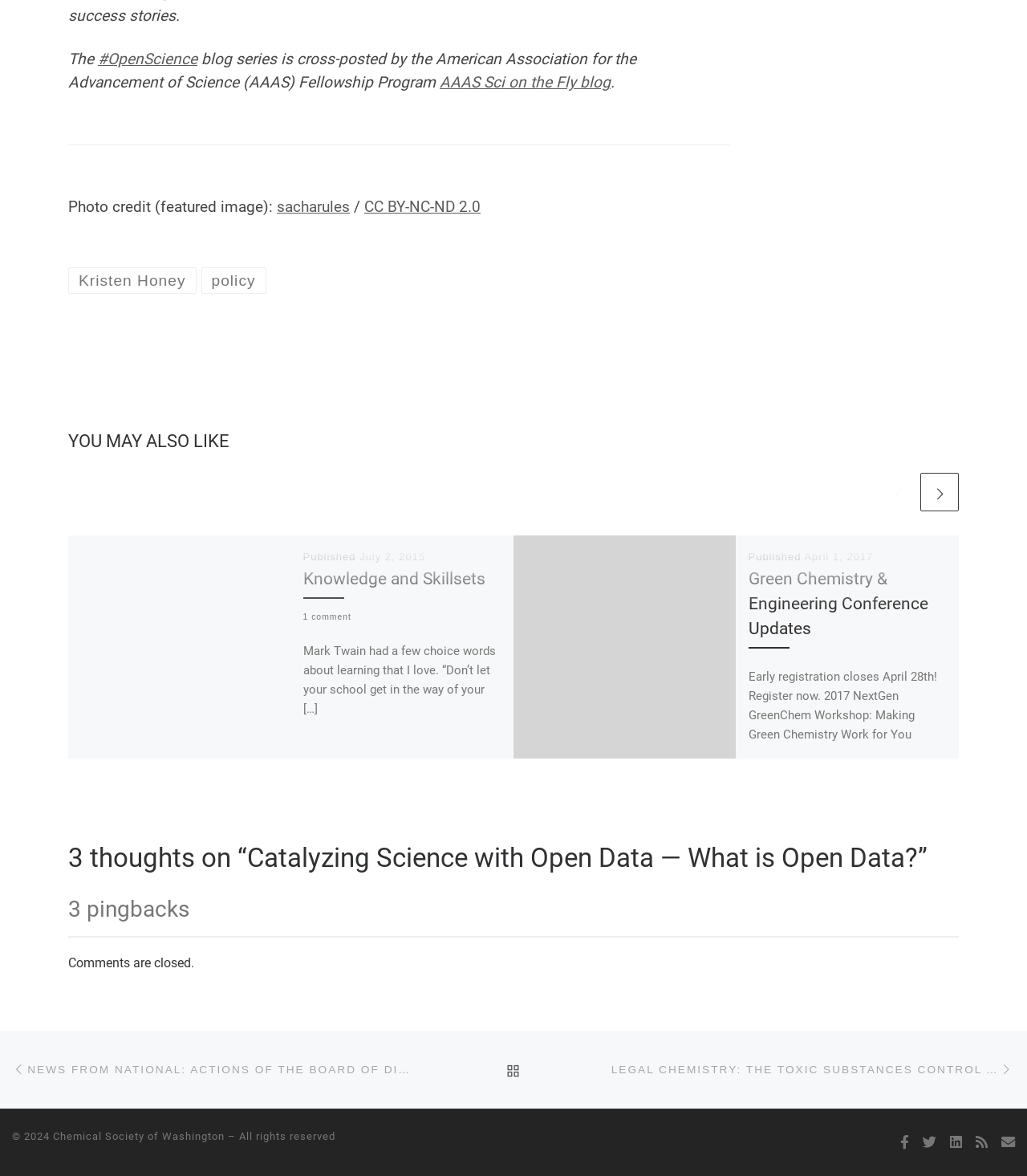Refer to the screenshot and give an in-depth answer to this question: How many comments are there on the first article?

I looked for the comment information in the first article and found that it says '1 comment'. This indicates that there is only one comment on the first article.